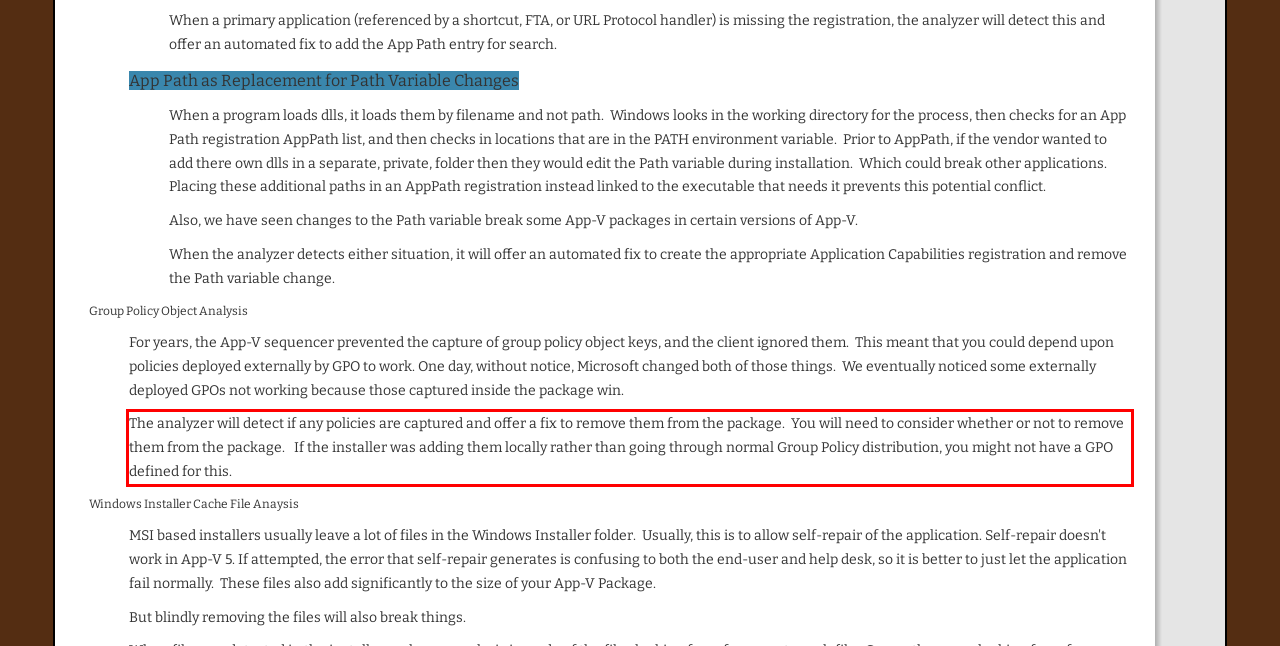Your task is to recognize and extract the text content from the UI element enclosed in the red bounding box on the webpage screenshot.

The analyzer will detect if any policies are captured and offer a fix to remove them from the package. You will need to consider whether or not to remove them from the package. If the installer was adding them locally rather than going through normal Group Policy distribution, you might not have a GPO defined for this.